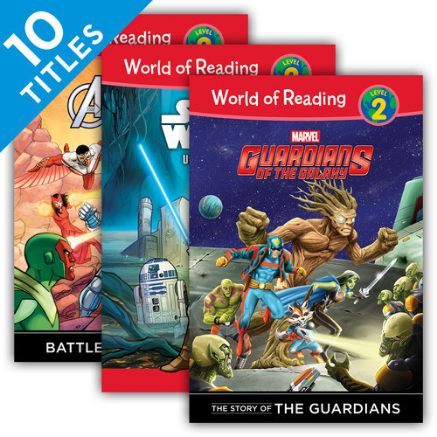Please provide a comprehensive response to the question based on the details in the image: Which Marvel title is prominently featured in the center?

The image showcases the cover art for the 'World of Reading Level 2 Set 2' collection, and prominently in the center is the cover for 'Marvel Guardians of the Galaxy: The Story of the Guardians', which features dynamic illustrations of the beloved characters.